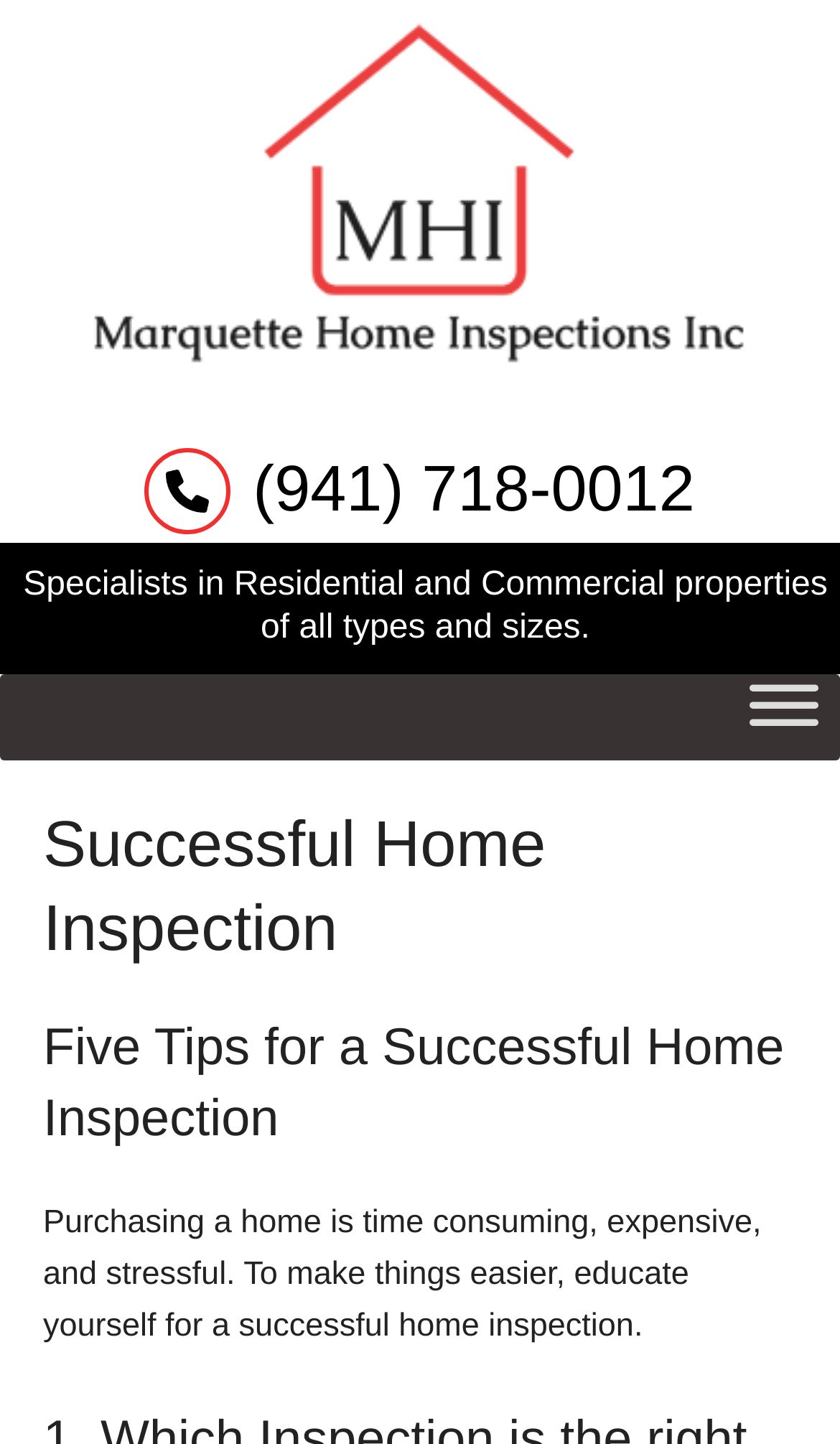How many headings are there on the page?
Make sure to answer the question with a detailed and comprehensive explanation.

I counted the heading elements on the page and found two: 'Successful Home Inspection' and 'Five Tips for a Successful Home Inspection'.